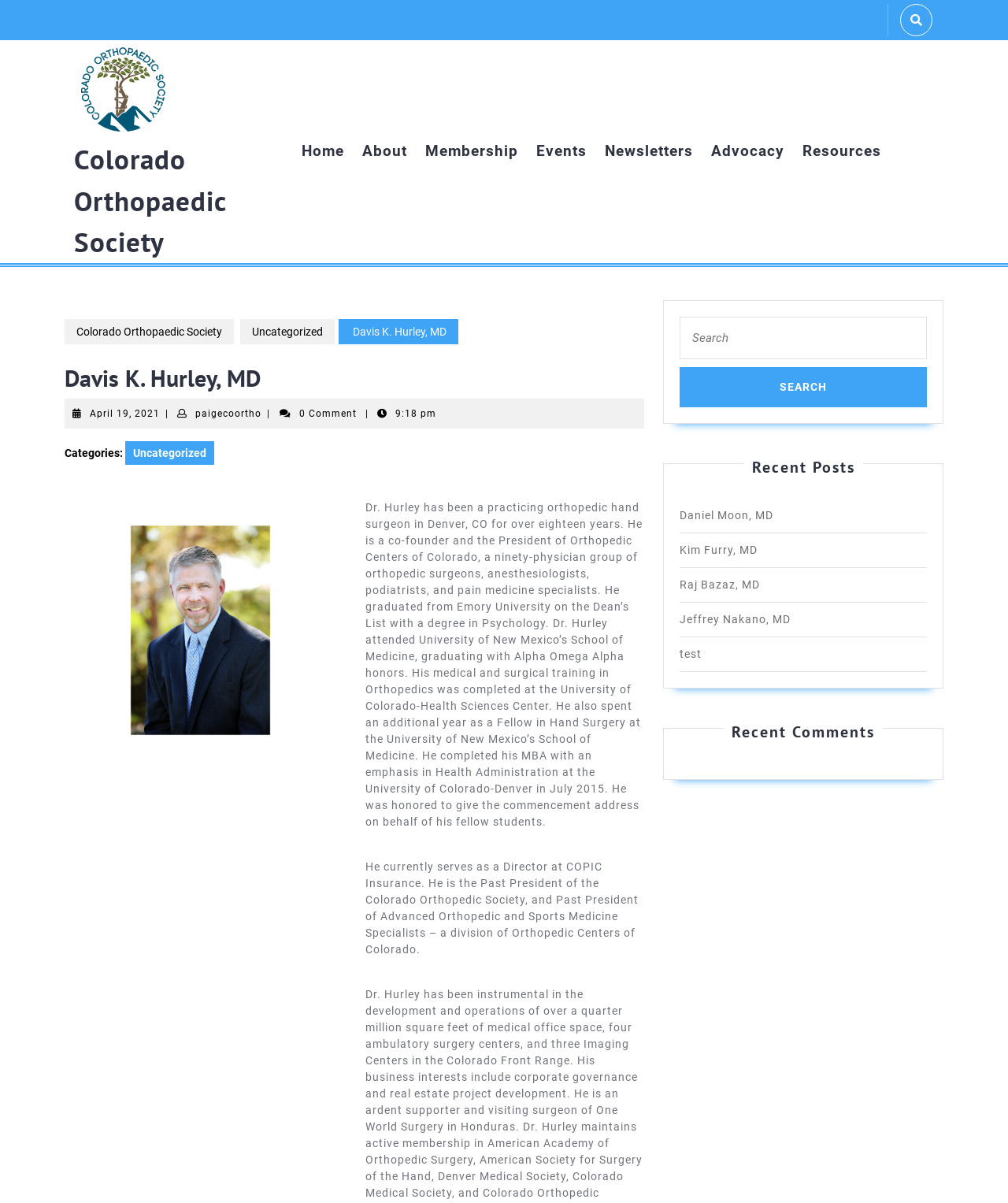Predict the bounding box coordinates of the area that should be clicked to accomplish the following instruction: "Read the recent post by Daniel Moon, MD". The bounding box coordinates should consist of four float numbers between 0 and 1, i.e., [left, top, right, bottom].

[0.674, 0.423, 0.767, 0.434]